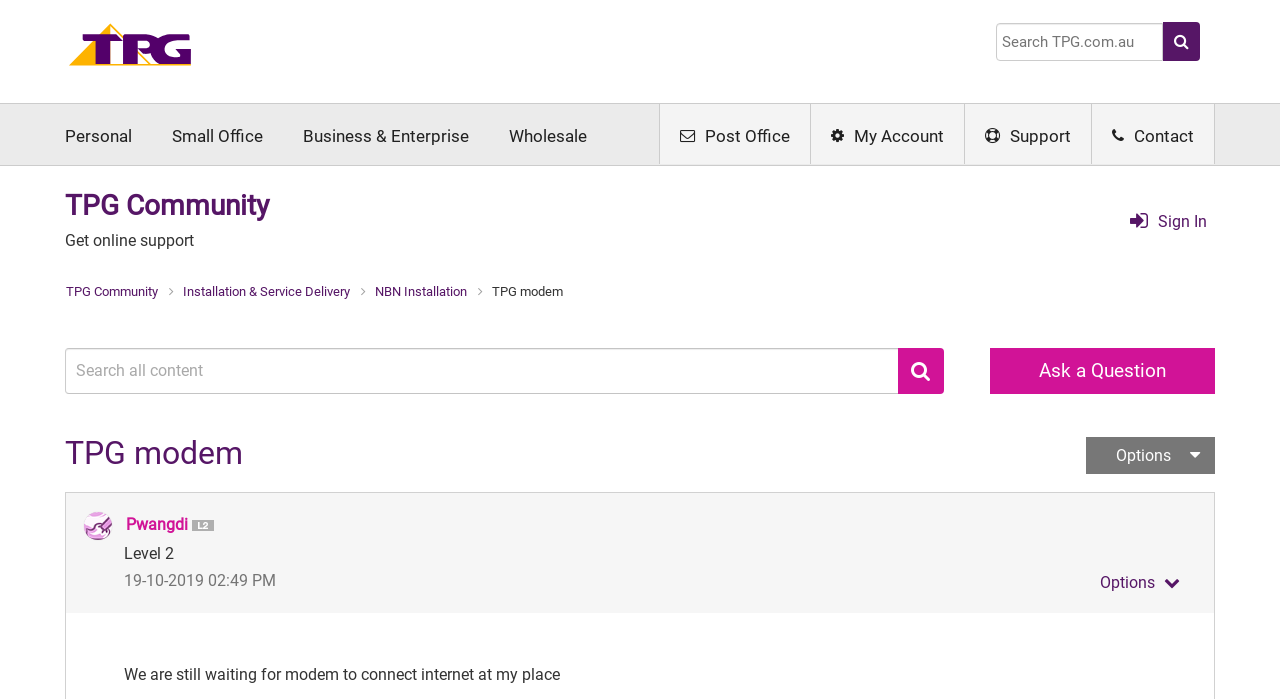Identify the bounding box for the described UI element. Provide the coordinates in (top-left x, top-left y, bottom-right x, bottom-right y) format with values ranging from 0 to 1: name="q" placeholder="Search TPG.com.au"

[0.778, 0.033, 0.909, 0.087]